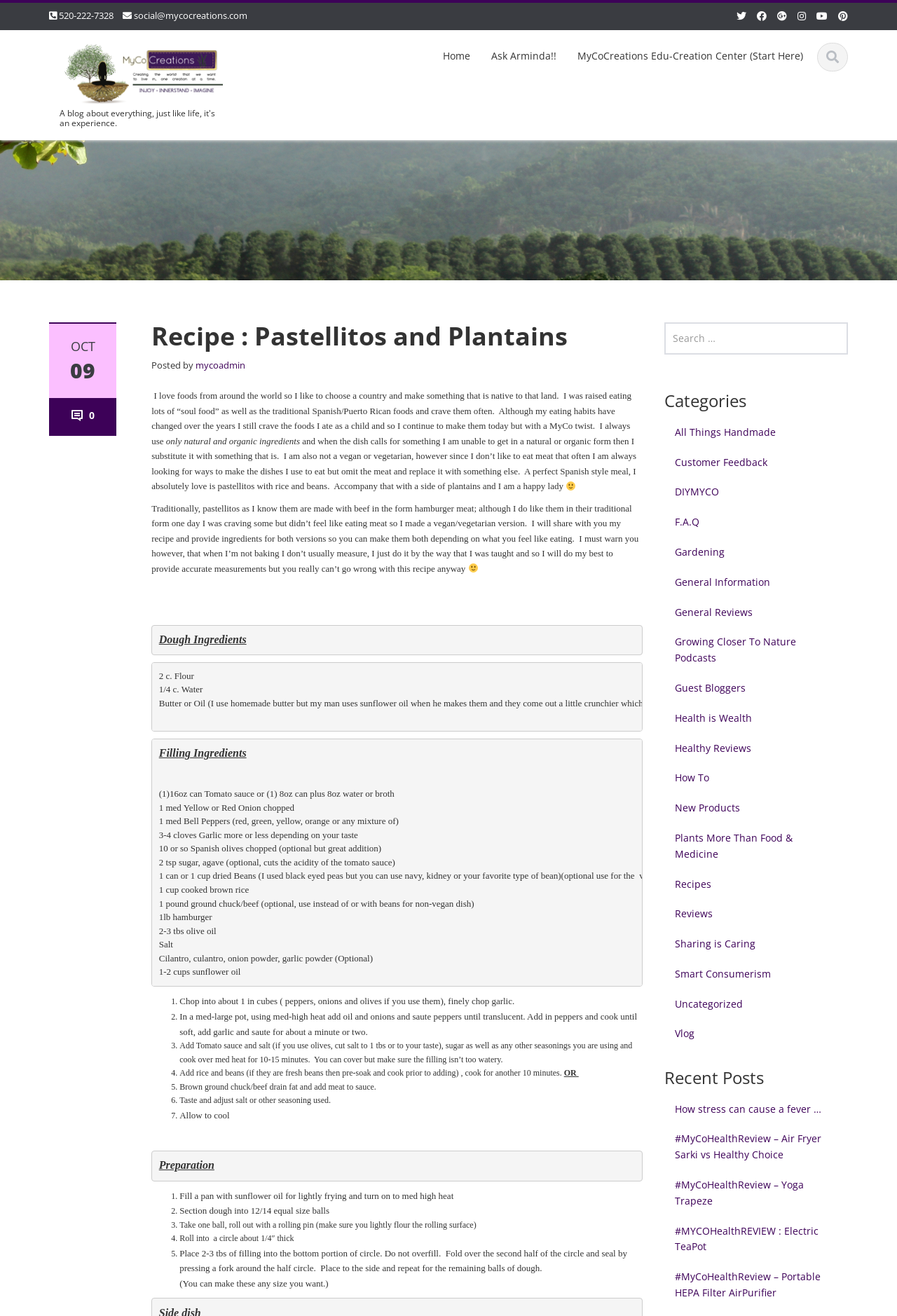Please find the bounding box coordinates of the element that needs to be clicked to perform the following instruction: "Click the 'MyCoCreations Edu-Creation Center (Start Here)' link". The bounding box coordinates should be four float numbers between 0 and 1, represented as [left, top, right, bottom].

[0.632, 0.032, 0.907, 0.053]